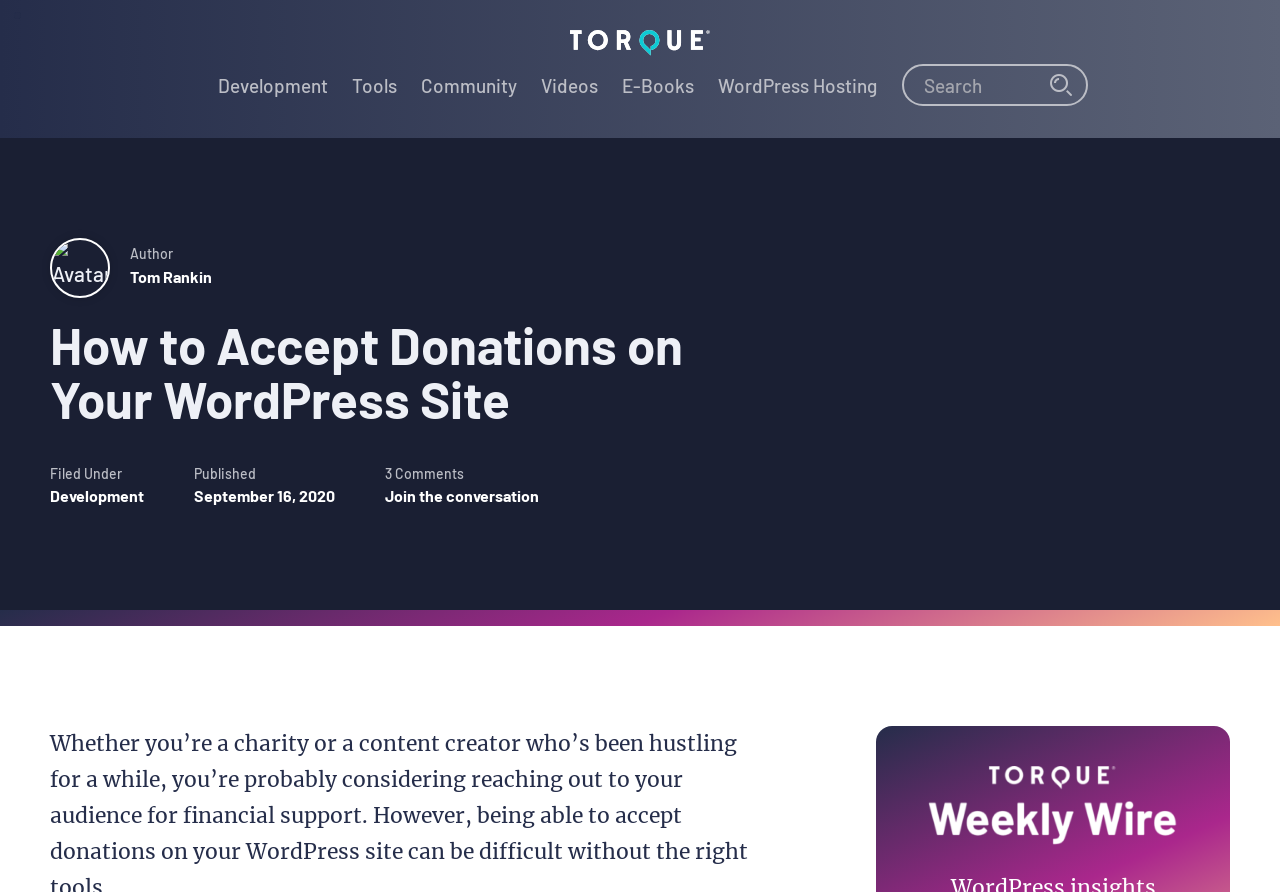Locate the bounding box coordinates of the element to click to perform the following action: 'Visit the Torque website'. The coordinates should be given as four float values between 0 and 1, in the form of [left, top, right, bottom].

[0.445, 0.0, 0.555, 0.076]